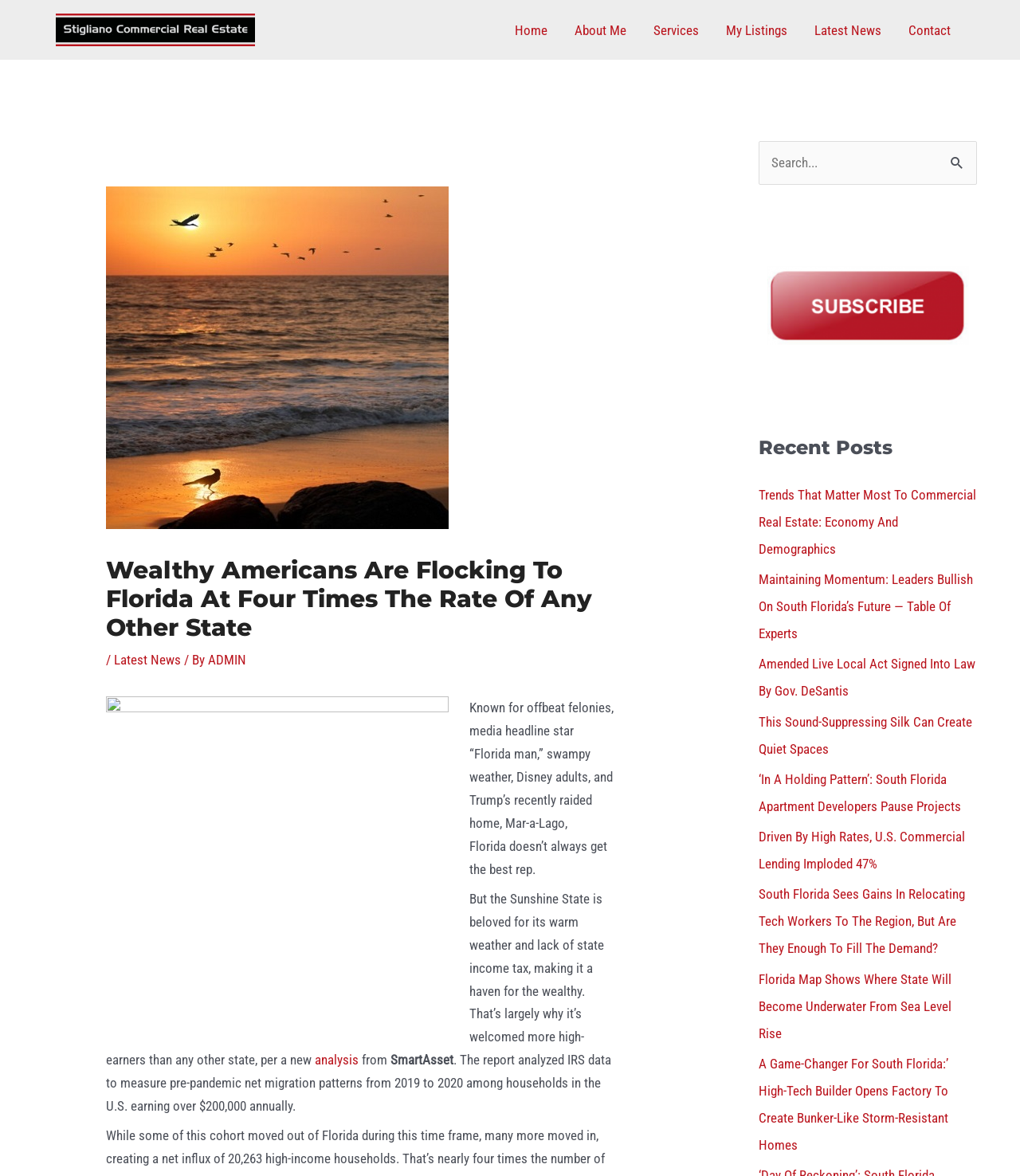Generate a thorough caption that explains the contents of the webpage.

This webpage is about wealthy Americans moving to Florida, with a focus on real estate. At the top, there is a website header with a navigation menu that includes links to "Home", "About Me", "Services", "My Listings", "Latest News", and "Contact". Below the navigation menu, there is a large heading that reads "Wealthy Americans Are Flocking To Florida At Four Times The Rate Of Any Other State".

The main content of the page is divided into two sections. On the left, there is a block of text that discusses how Florida is a haven for the wealthy due to its warm weather and lack of state income tax. The text also mentions a report from SmartAsset that analyzed IRS data to measure net migration patterns among high-earning households.

On the right, there is a search bar with a button that says "Search". Below the search bar, there is a section titled "Recent Posts" that lists 10 links to news articles related to commercial real estate, economy, and demographics. The articles have titles such as "Trends That Matter Most To Commercial Real Estate: Economy And Demographics" and "Florida Map Shows Where State Will Become Underwater From Sea Level Rise".

There are no images on the page, except for the website header image at the top. The overall layout is clean and organized, with clear headings and concise text.